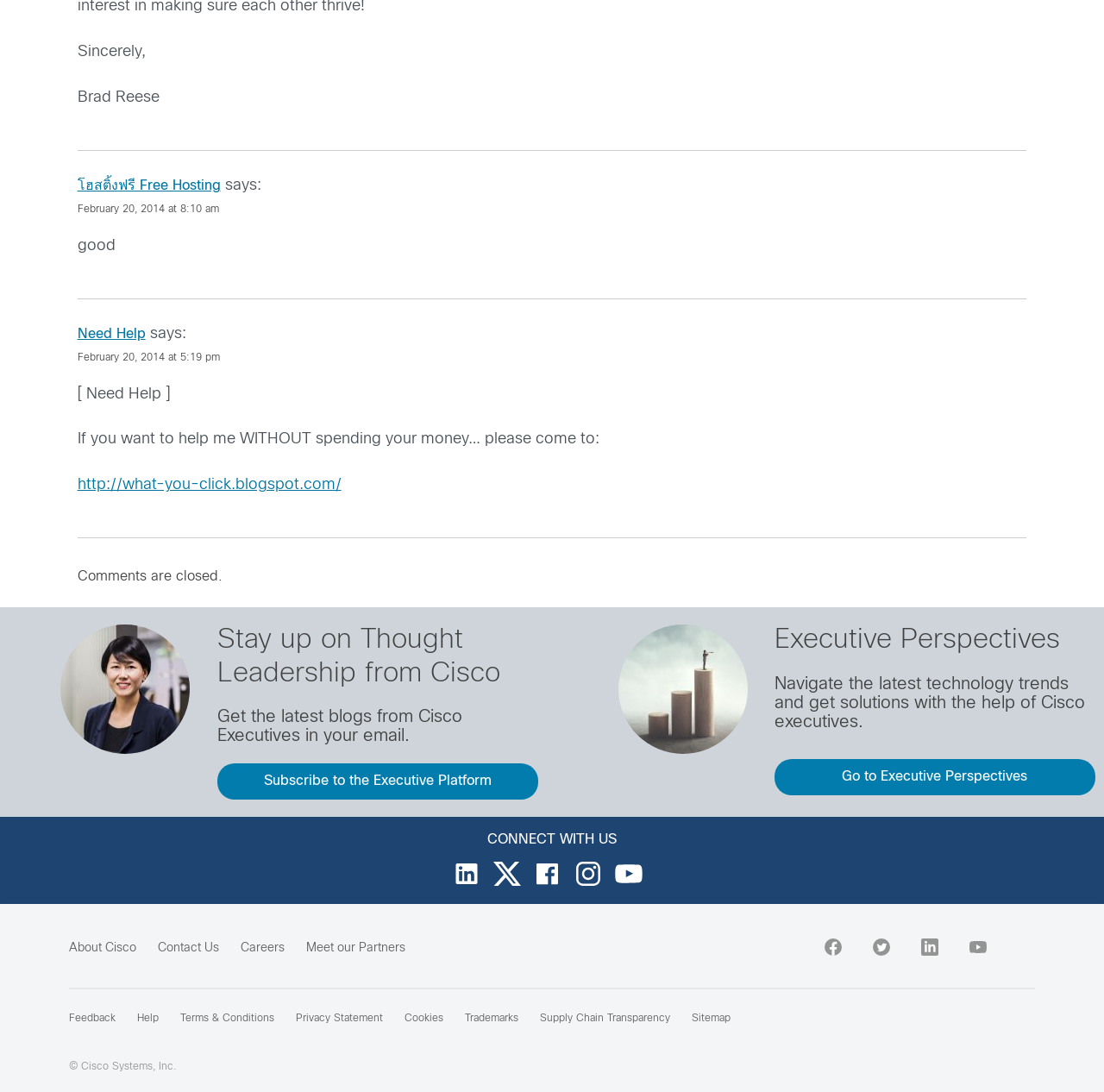Identify the bounding box coordinates of the section to be clicked to complete the task described by the following instruction: "Subscribe to the Executive Platform". The coordinates should be four float numbers between 0 and 1, formatted as [left, top, right, bottom].

[0.197, 0.699, 0.488, 0.732]